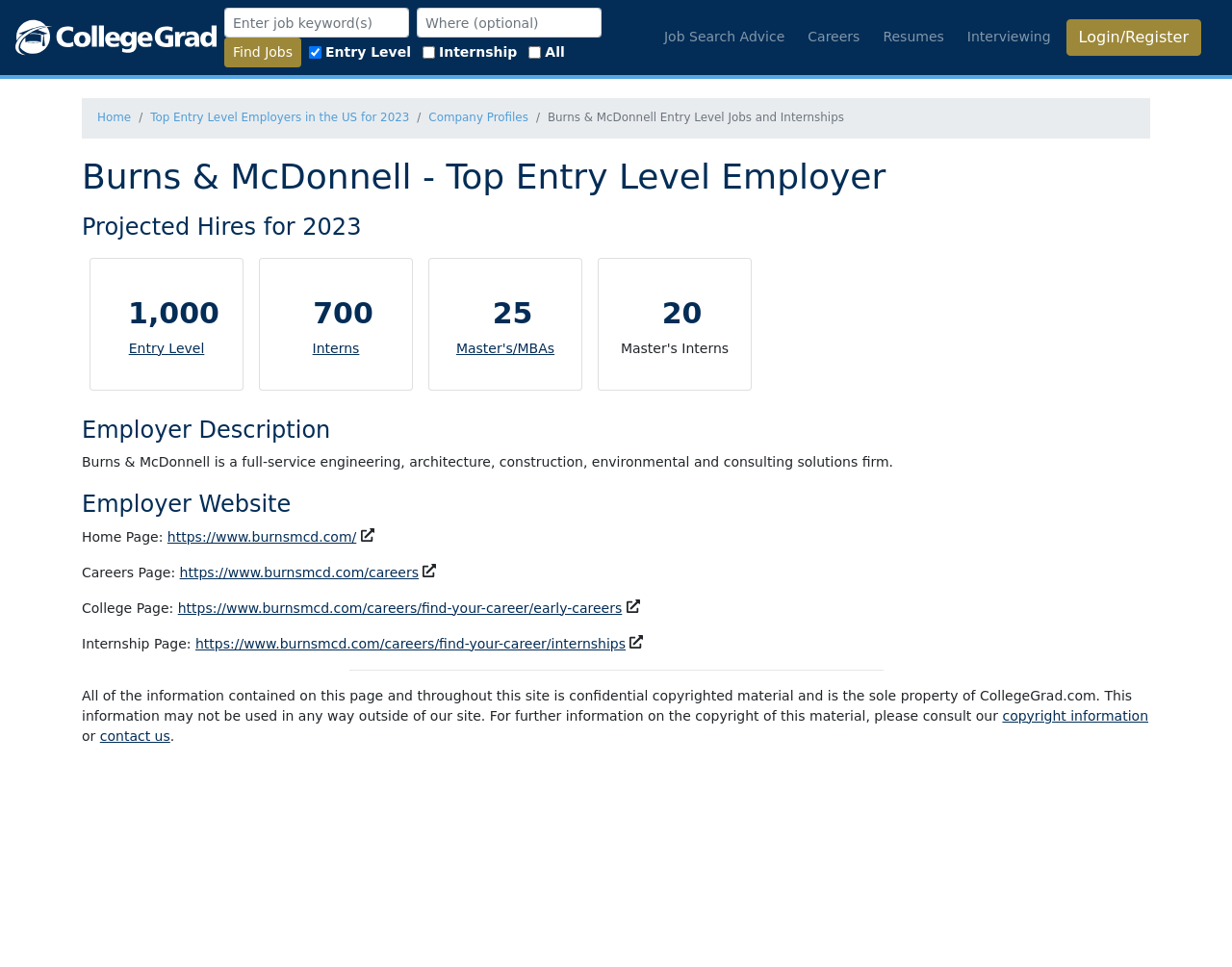Please find the bounding box coordinates for the clickable element needed to perform this instruction: "Visit Job Search Advice".

[0.533, 0.02, 0.643, 0.057]